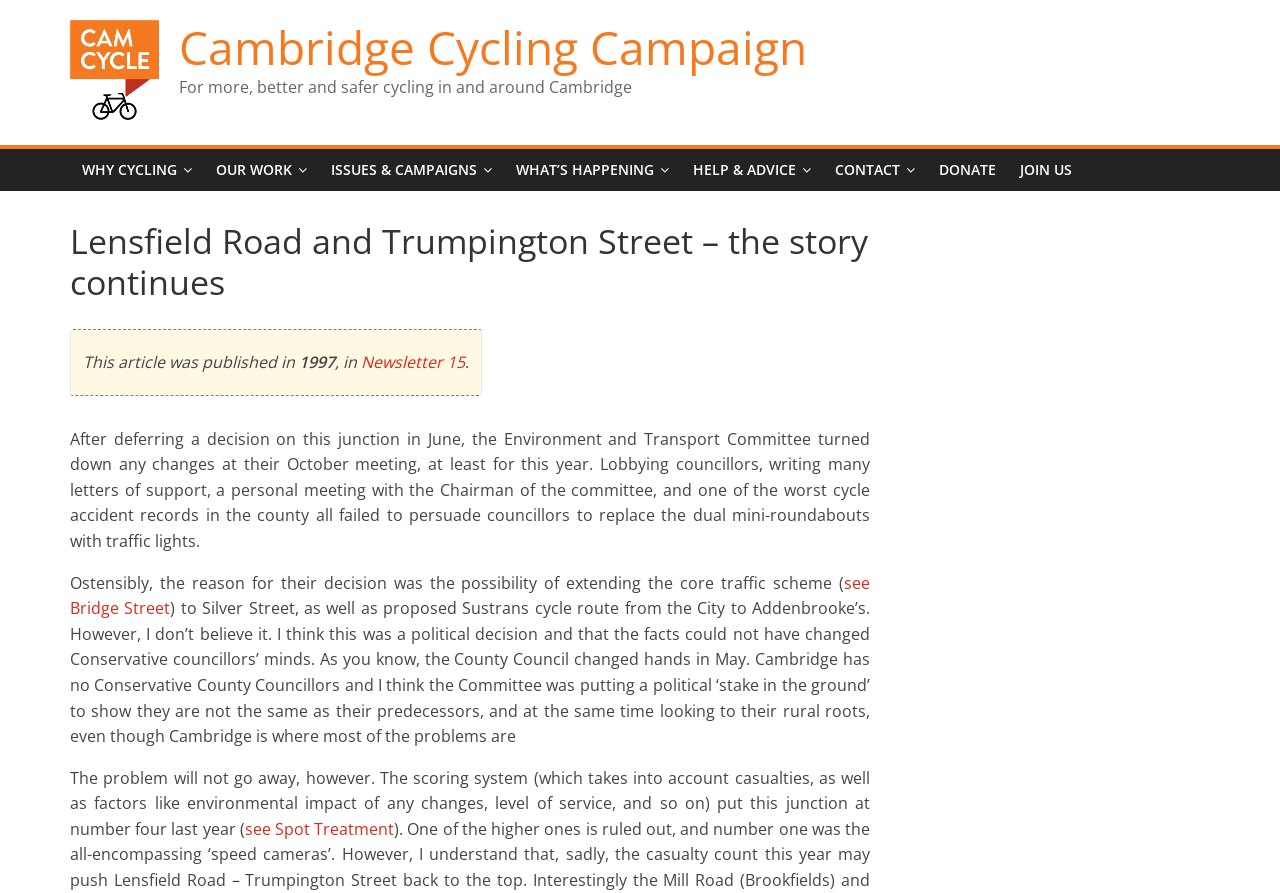Locate the bounding box coordinates of the item that should be clicked to fulfill the instruction: "Check what's happening in the community".

[0.394, 0.167, 0.532, 0.214]